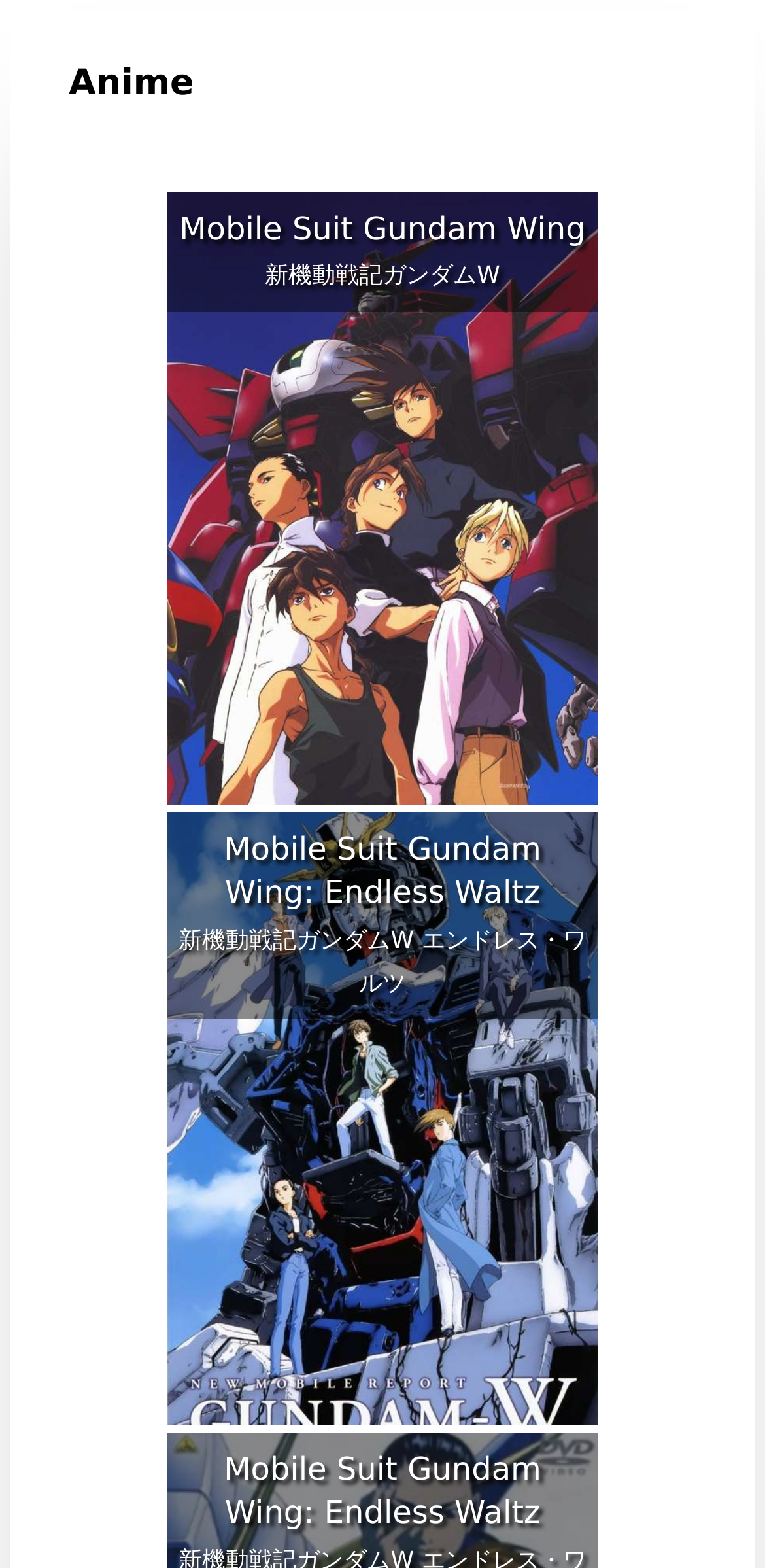Give the bounding box coordinates for the element described by: "parent_node: Mobile Suit Gundam Wing".

[0.218, 0.122, 0.782, 0.513]